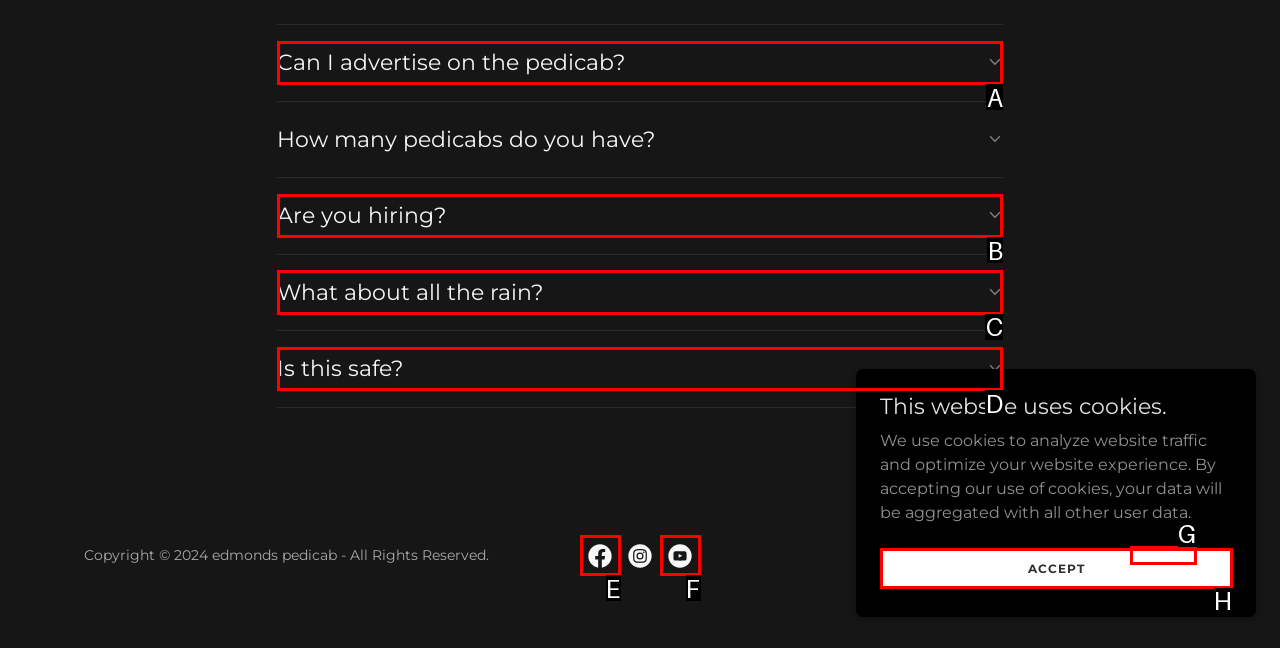From the given options, choose the HTML element that aligns with the description: What about all the rain?. Respond with the letter of the selected element.

C